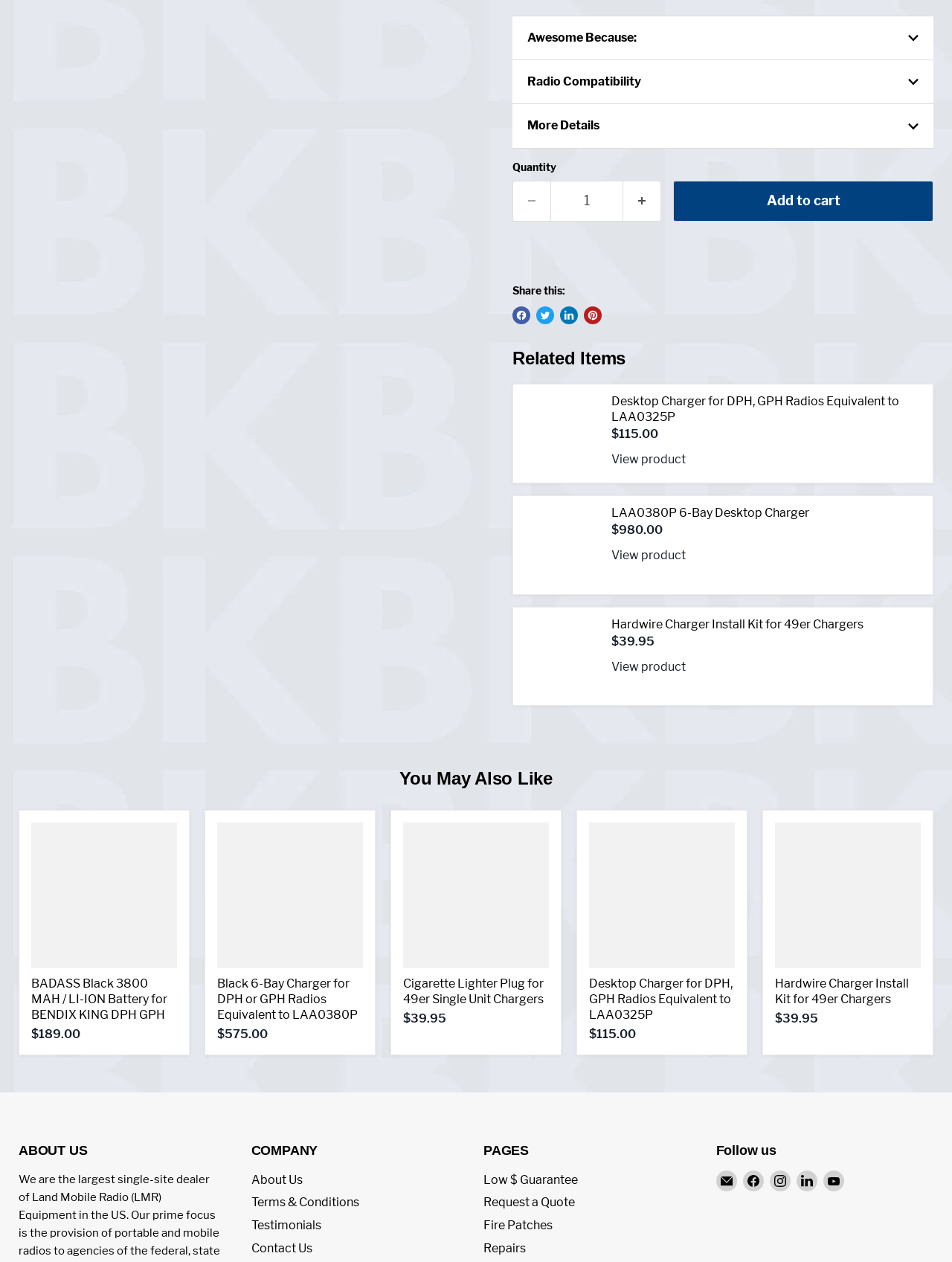Please specify the bounding box coordinates of the clickable region necessary for completing the following instruction: "Decrease quantity by 1". The coordinates must consist of four float numbers between 0 and 1, i.e., [left, top, right, bottom].

[0.538, 0.143, 0.578, 0.175]